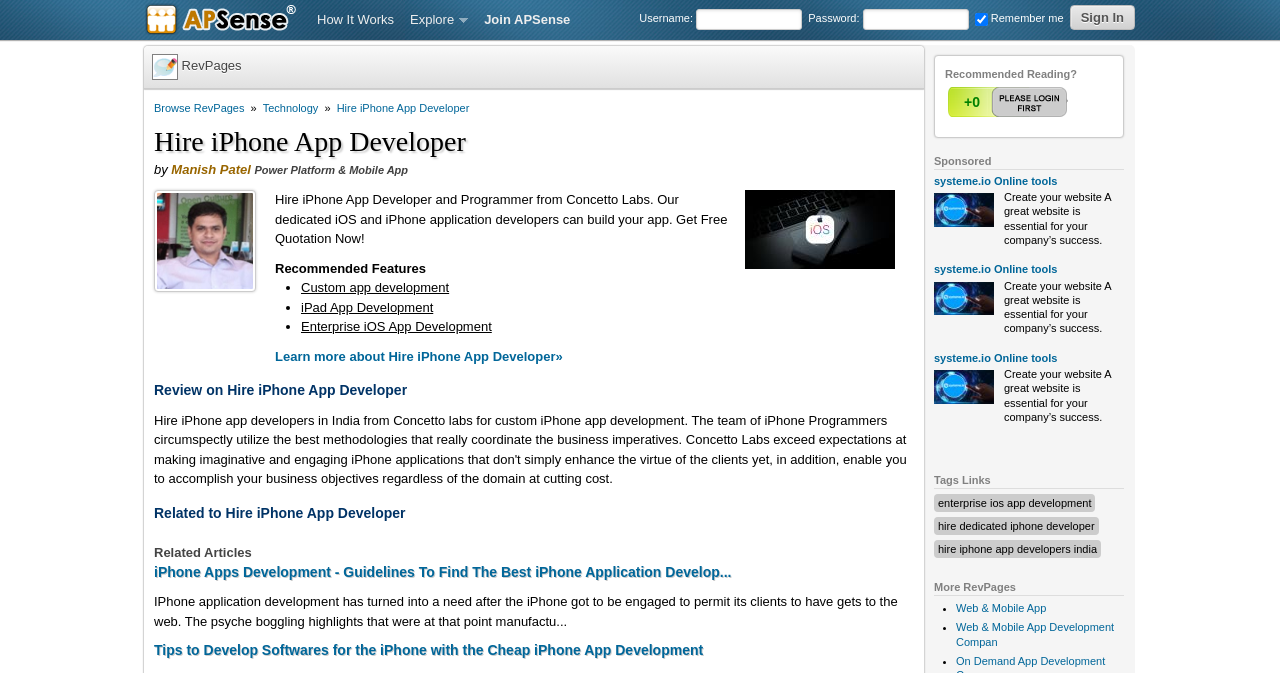Respond with a single word or phrase to the following question: What is the topic of the related article?

iPhone Apps Development